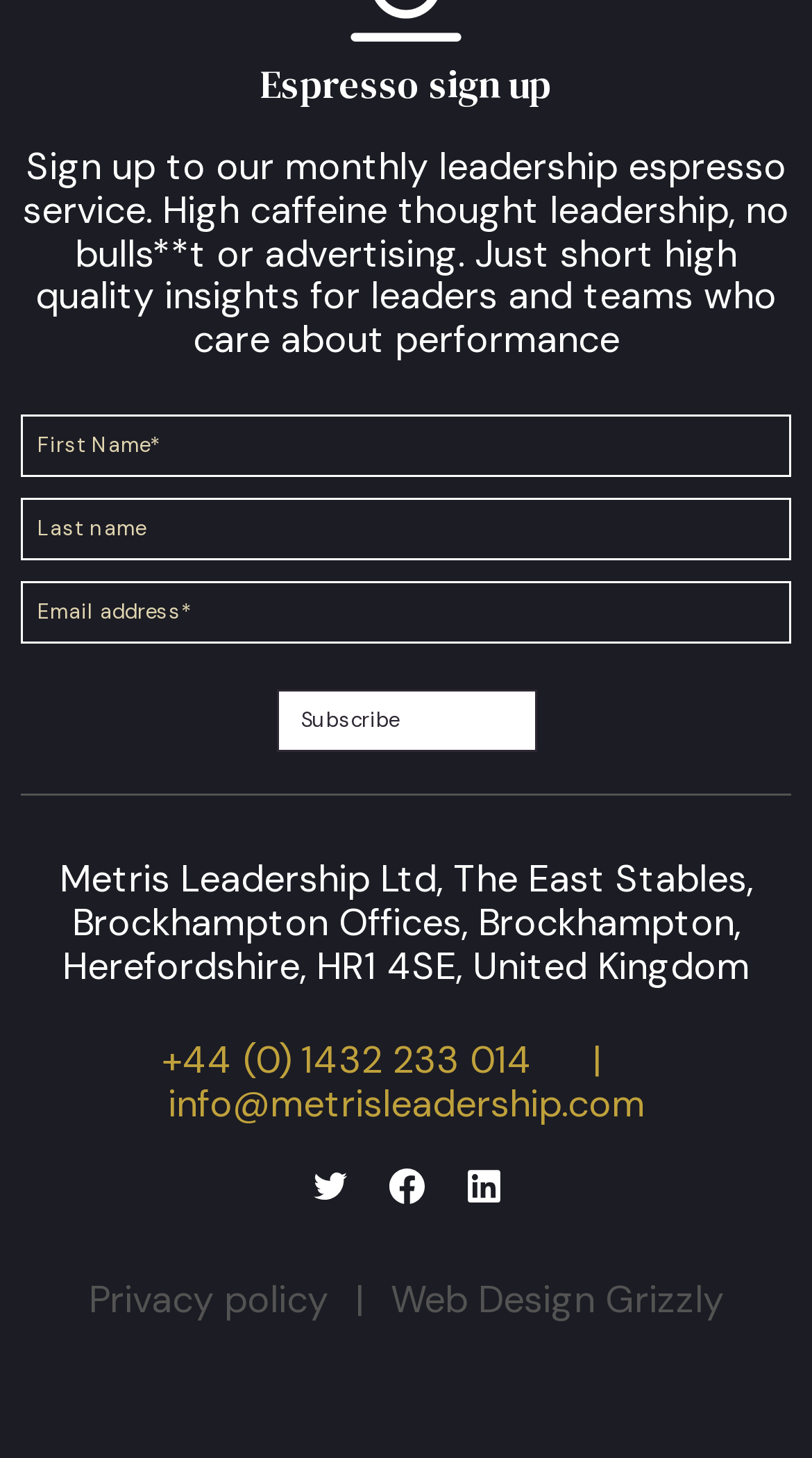Refer to the image and offer a detailed explanation in response to the question: How many social media links are present on the webpage?

There are three social media links present on the webpage, each represented by an image and a link. These links are located at the bottom of the webpage, below the company's contact information.